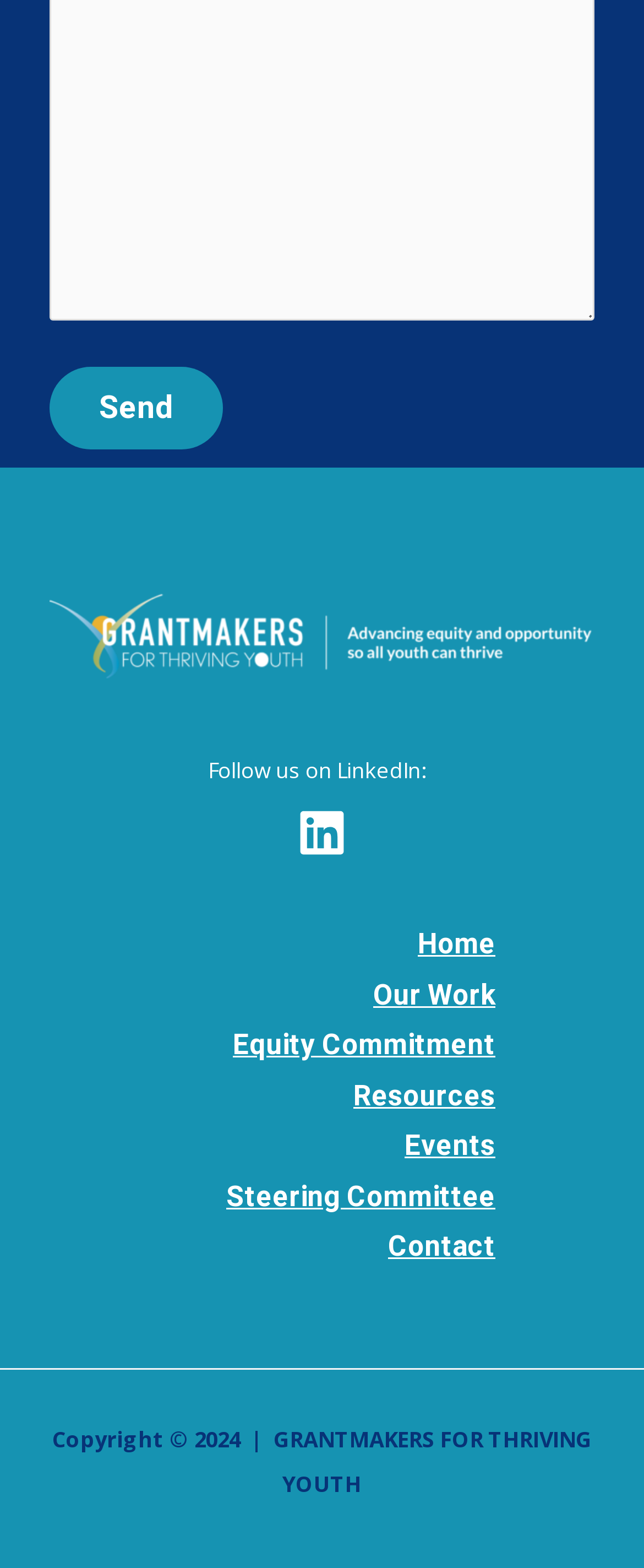Please provide the bounding box coordinate of the region that matches the element description: Resources. Coordinates should be in the format (top-left x, top-left y, bottom-right x, bottom-right y) and all values should be between 0 and 1.

[0.549, 0.686, 0.923, 0.718]